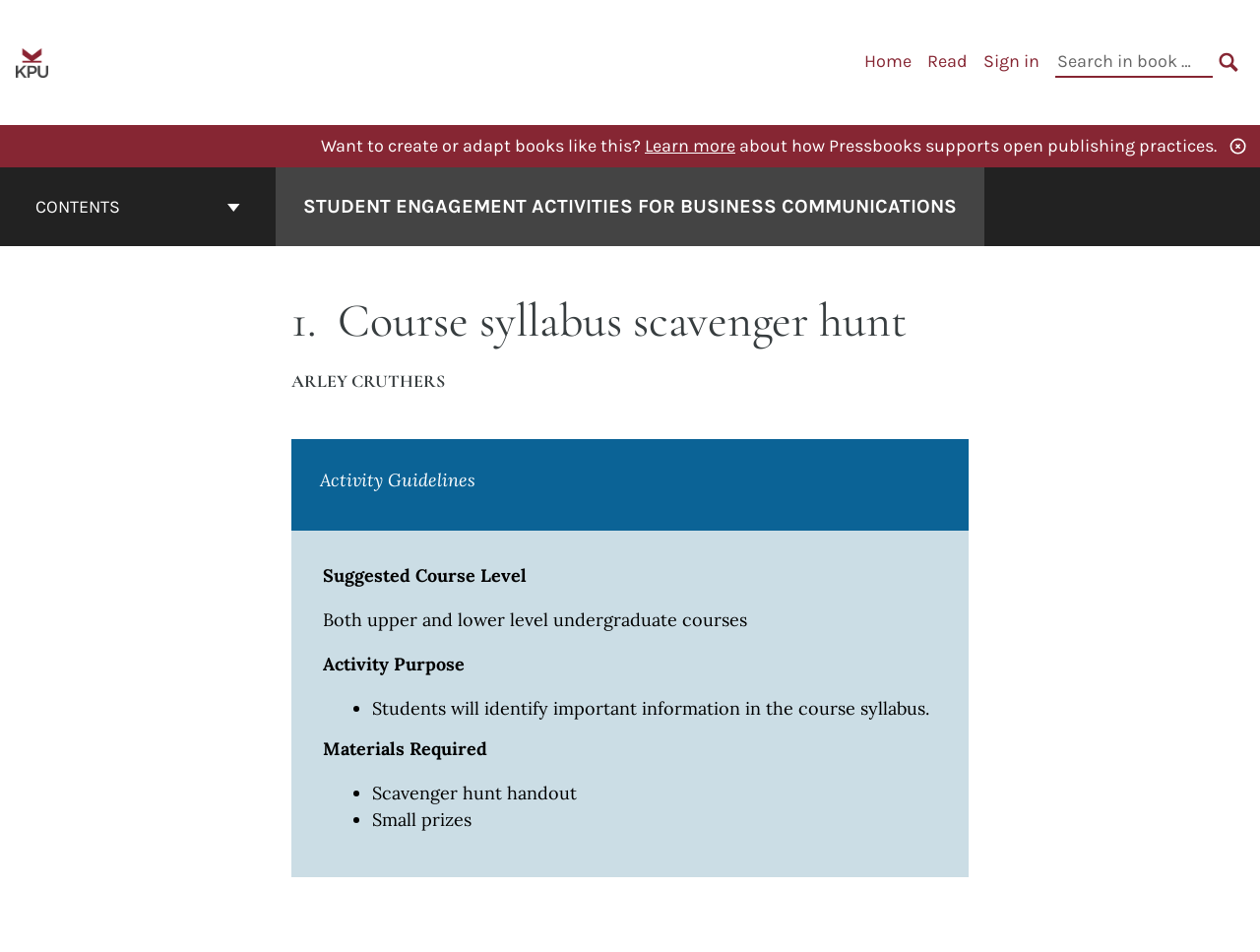Determine the bounding box coordinates of the clickable area required to perform the following instruction: "Go to the cover page of Student Engagement Activities for Business Communications". The coordinates should be represented as four float numbers between 0 and 1: [left, top, right, bottom].

[0.241, 0.202, 0.759, 0.233]